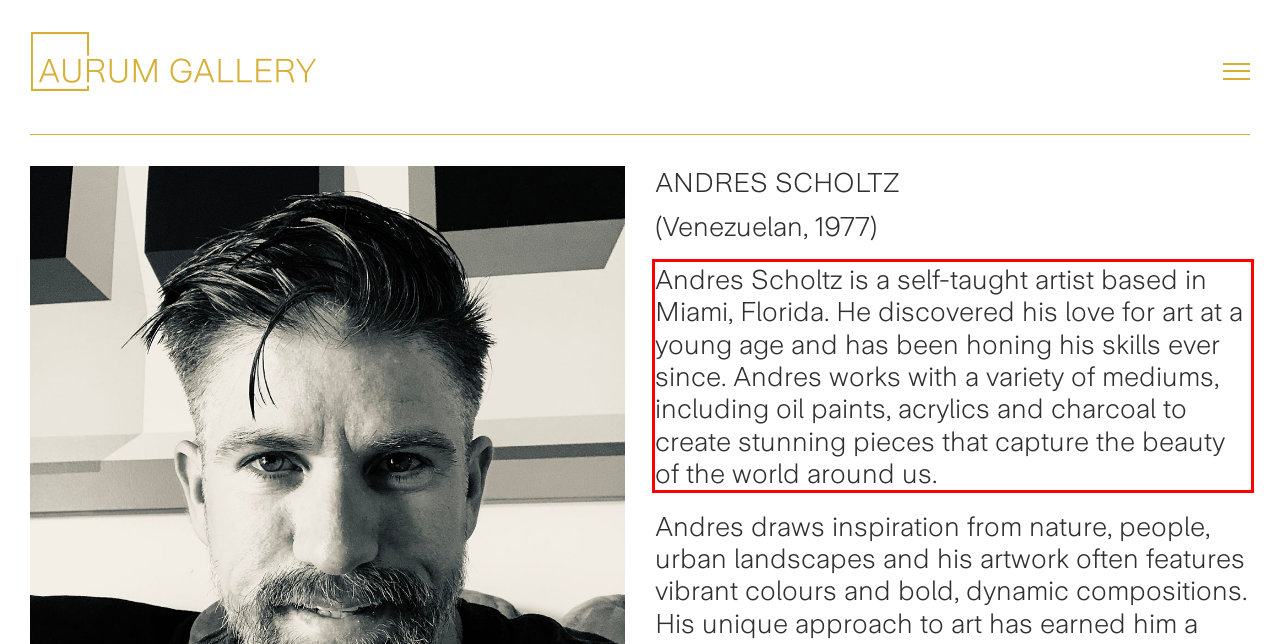Identify the text within the red bounding box on the webpage screenshot and generate the extracted text content.

Andres Scholtz is a self-taught artist based in Miami, Florida. He discovered his love for art at a young age and has been honing his skills ever since. Andres works with a variety of mediums, including oil paints, acrylics and charcoal to create stunning pieces that capture the beauty of the world around us.